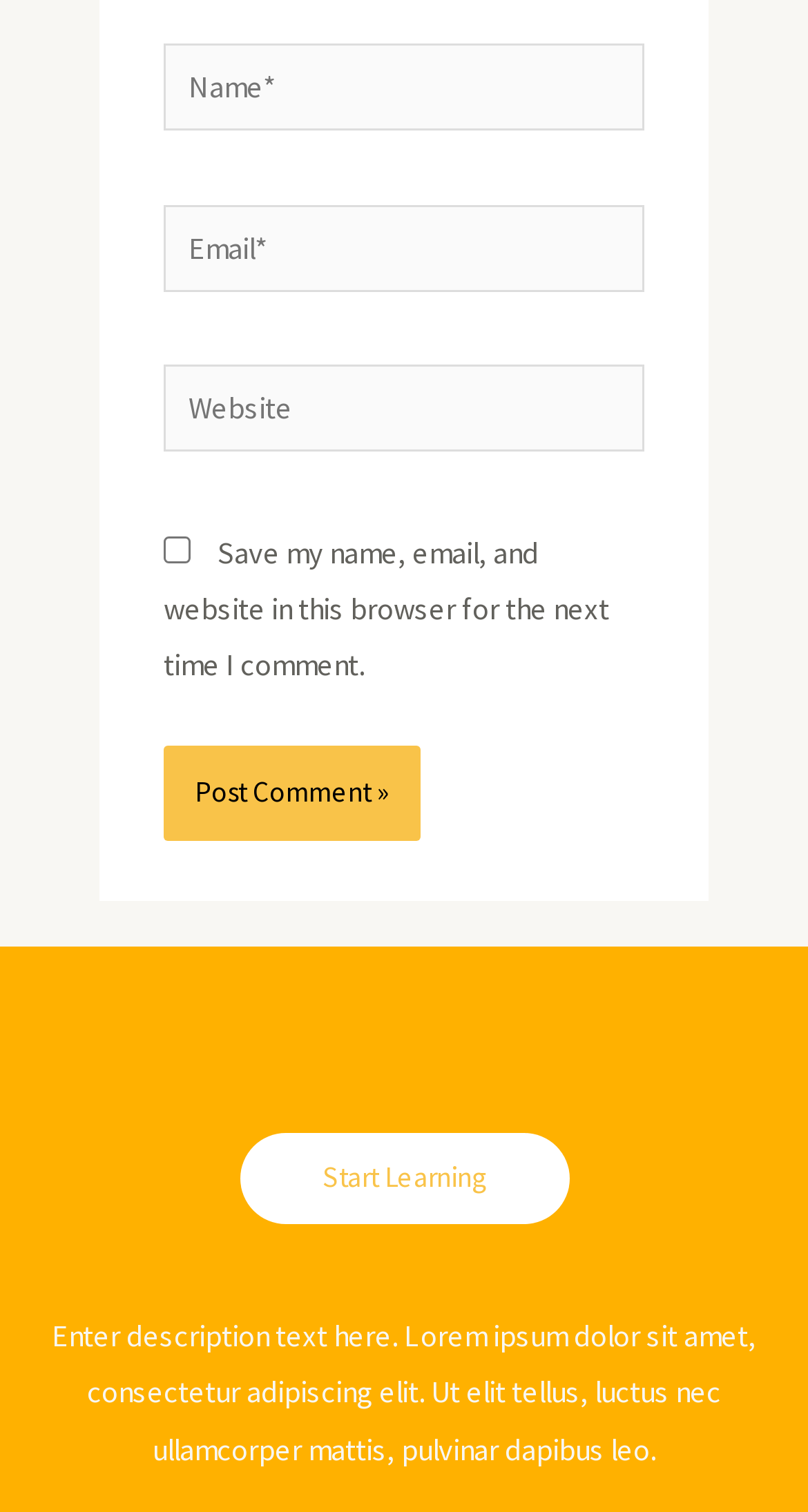Using the provided element description: "Start Learning", identify the bounding box coordinates. The coordinates should be four floats between 0 and 1 in the order [left, top, right, bottom].

[0.296, 0.749, 0.704, 0.81]